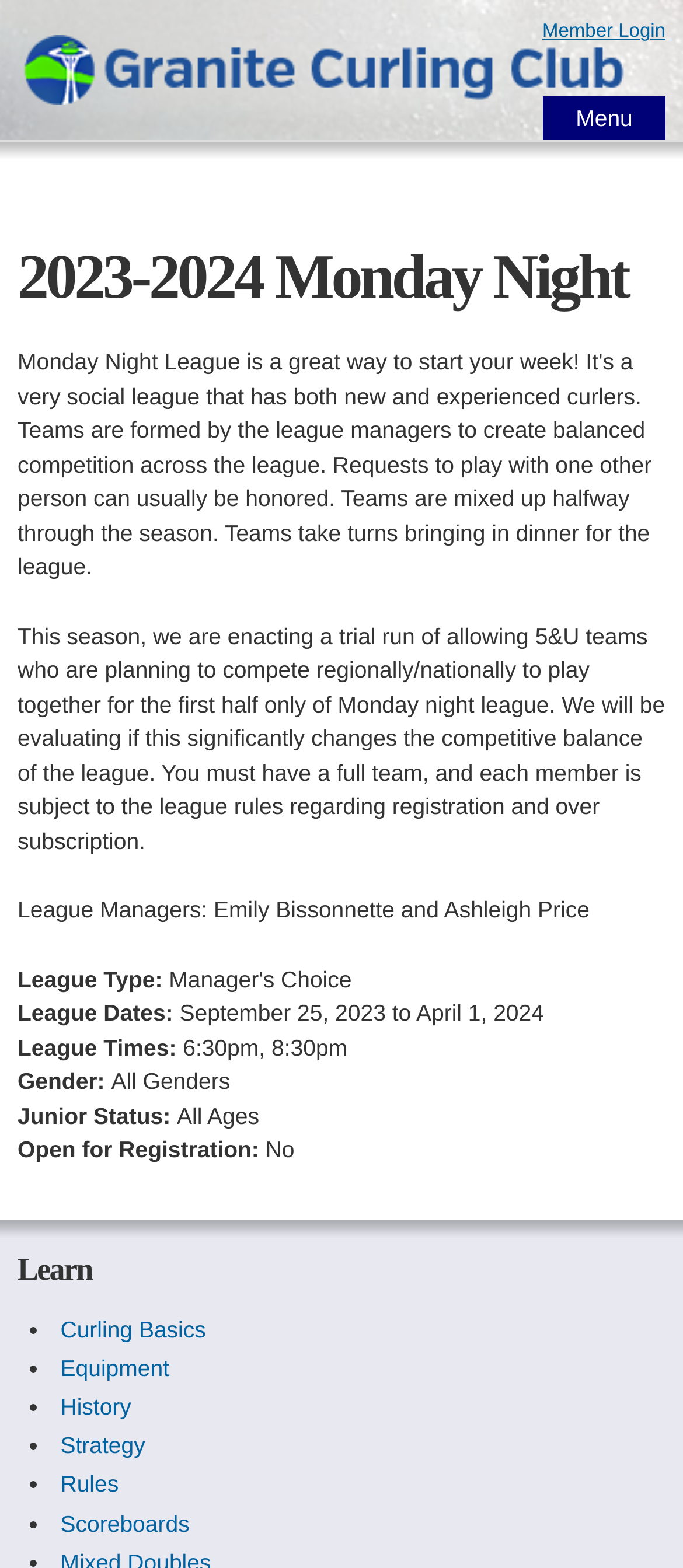Examine the screenshot and answer the question in as much detail as possible: What are the available learning resources?

The webpage provides a 'Learn' section that lists various resources for learning about curling, including Curling Basics, Equipment, History, Strategy, Rules, and Scoreboards. These resources are likely links to pages or articles that provide more information on each topic.